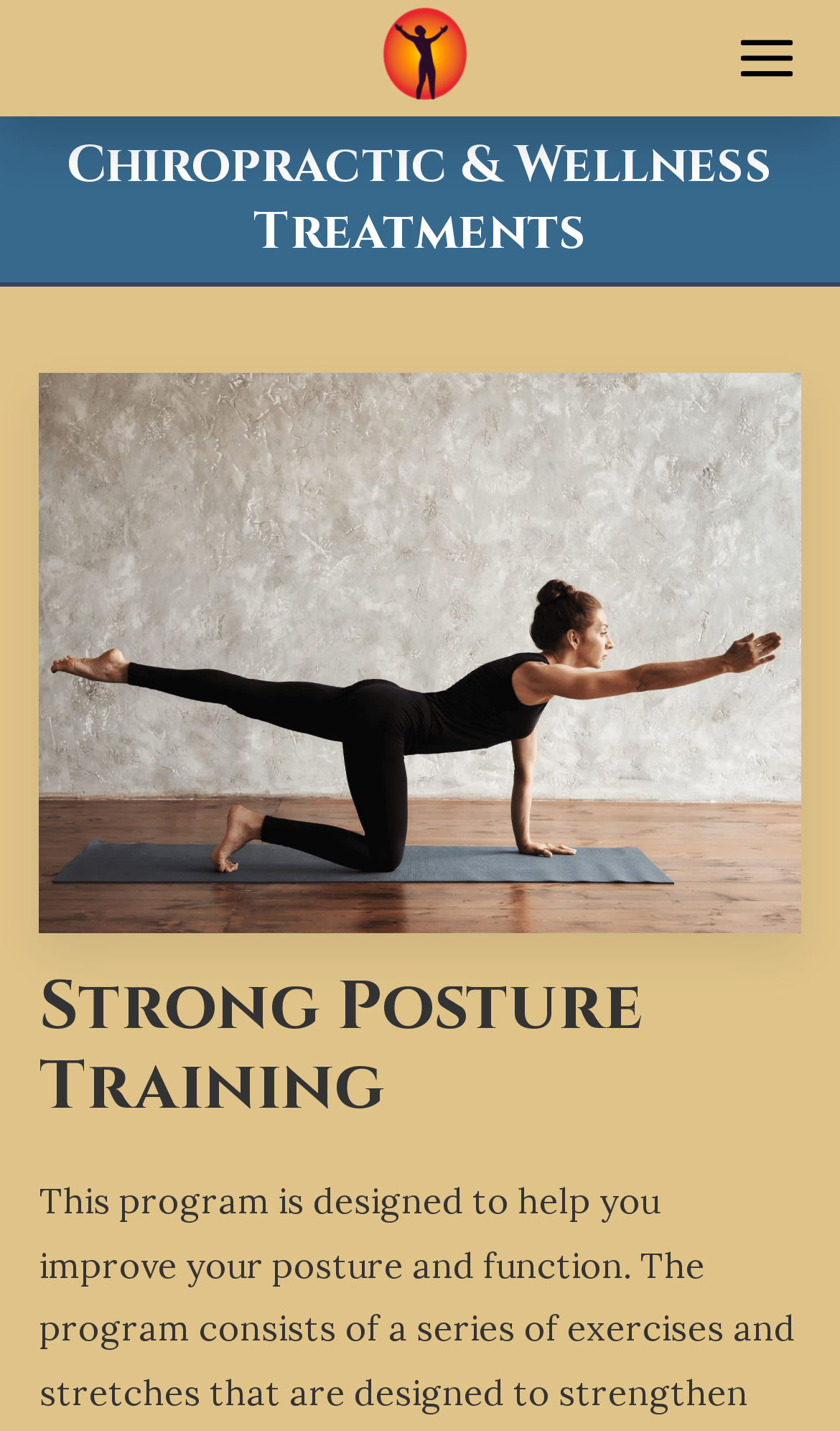Please determine the bounding box coordinates for the UI element described here. Use the format (top-left x, top-left y, bottom-right x, bottom-right y) with values bounded between 0 and 1: Meet The Doctor

[0.344, 0.39, 0.656, 0.413]